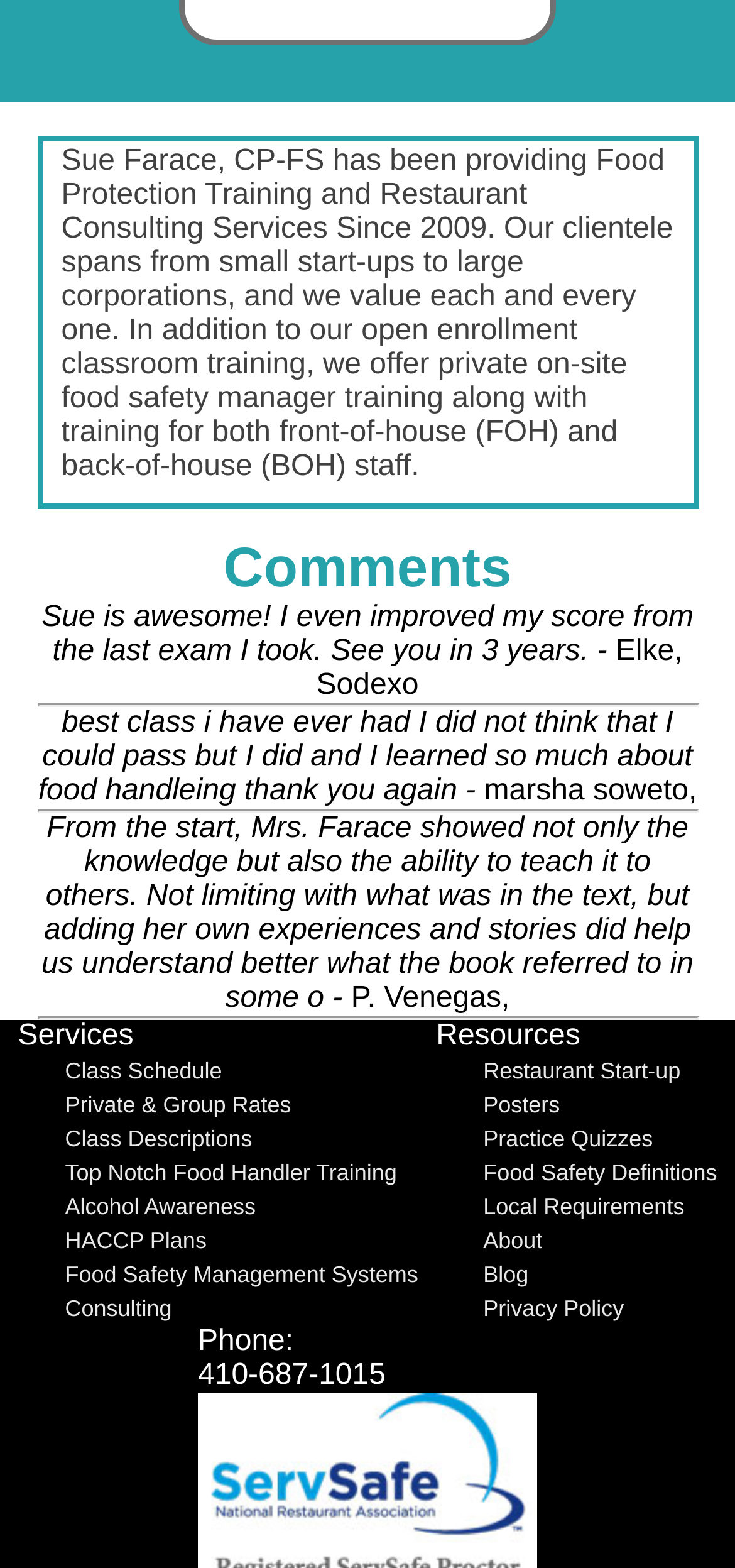Analyze the image and answer the question with as much detail as possible: 
What type of training does Sue Farace provide for restaurant staff?

The webpage mentions 'training for both front-of-house (FOH) and back-of-house (BOH) staff' in the StaticText element, indicating that Sue Farace provides training for both types of restaurant staff.